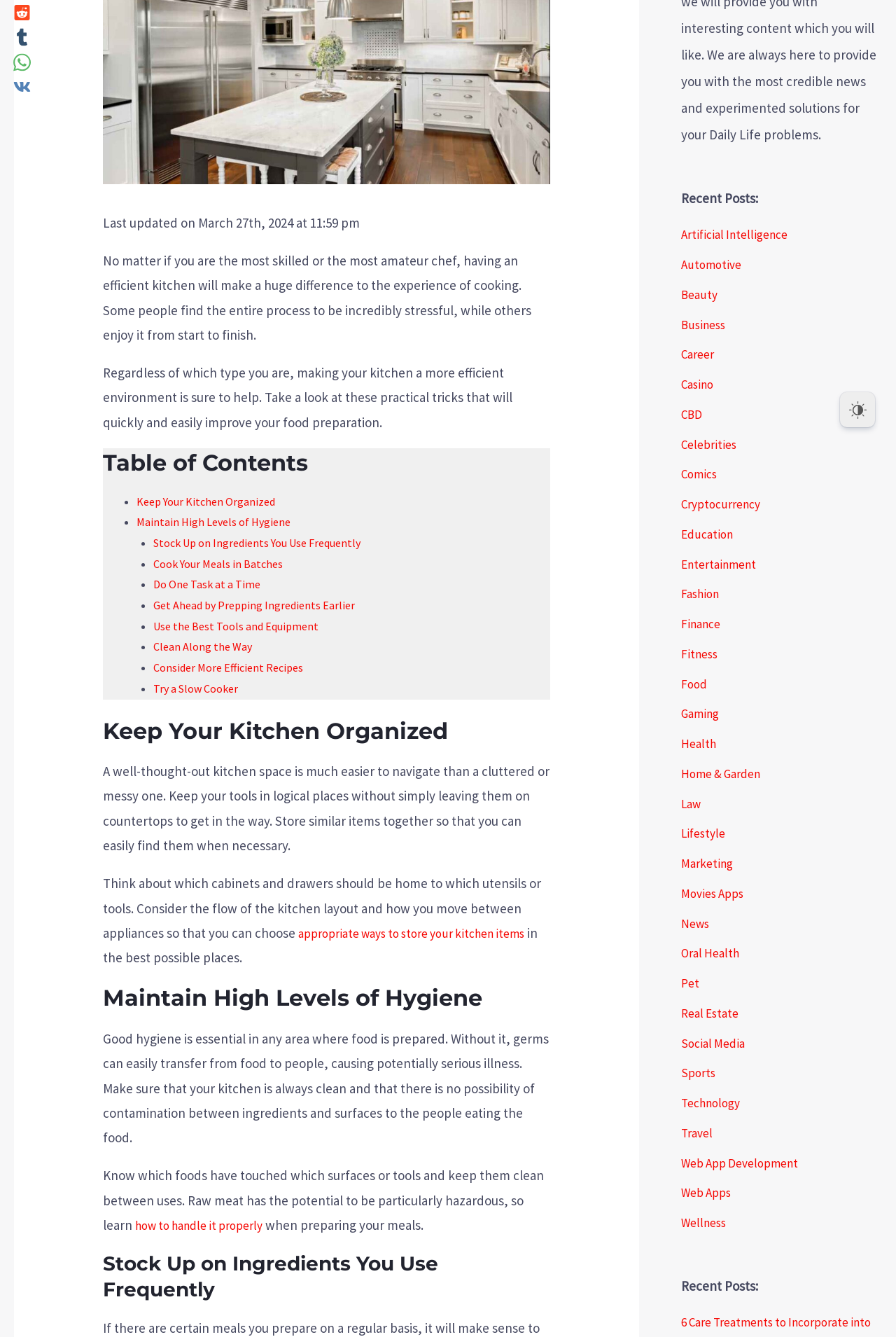Locate the bounding box of the user interface element based on this description: "Consider More Efficient Recipes".

[0.171, 0.494, 0.338, 0.505]